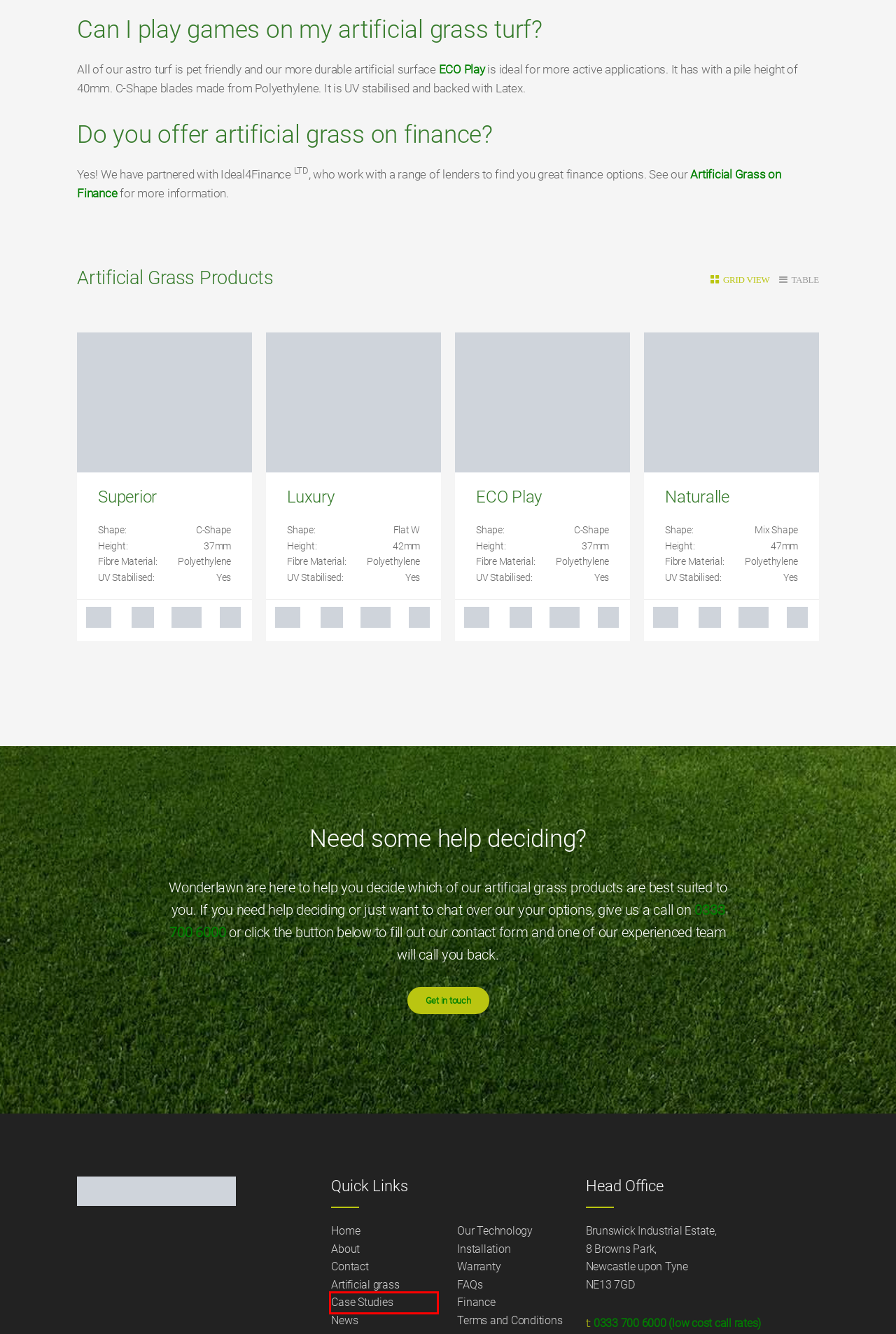Given a screenshot of a webpage with a red bounding box around an element, choose the most appropriate webpage description for the new page displayed after clicking the element within the bounding box. Here are the candidates:
A. Terms and Conditions - Wonderlawn.com
B. ECO Play astro turf for sports supplied & fitted - Wonderlawn
C. Wonderlawn offers a 10 year Warranty with every astroturf installation
D. Superior artificial grass 37mm, our most installed lawn - Wonderlawn
E. Finance for Artificial Grass Installations - Wonderlawn
F. Luxury artificial grass lawn product information - Wonderlawn
G. Artificial Grass Installation Case Studies across the UK
H. Naturalle is our tallest artificial lawn 47mm pile height - Wonderlawn

G